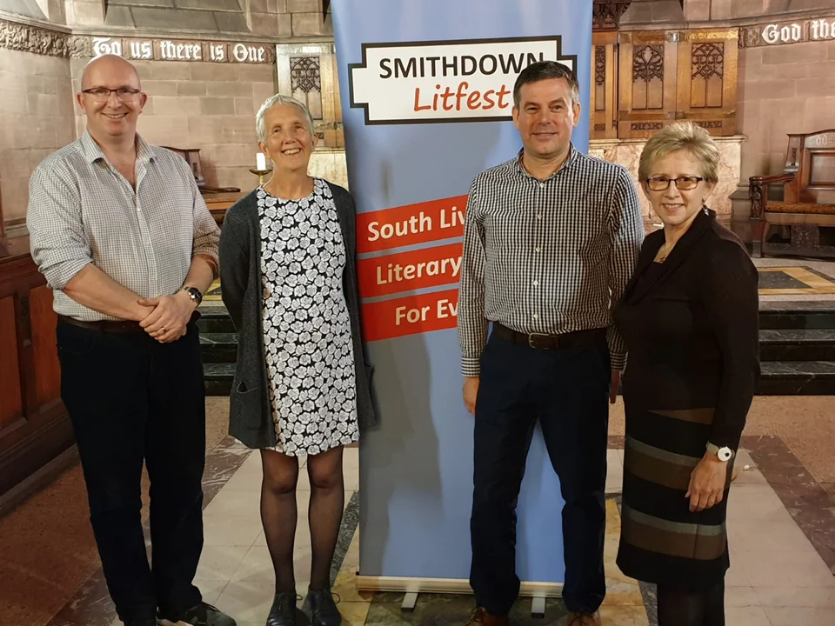Provide a comprehensive description of the image.

In this image, four individuals stand together in front of a banner promoting the Smithdown Litfest, an event celebrating literature in South Liverpool. The banner prominently displays the festival’s name along with the tagline "South Liverpool Literary Festival for Everyone." Each person is dressed in smart casual attire, and they exude a sense of camaraderie and enthusiasm for the festival. The background features decorative architecture, enhancing the atmosphere of a community-focused literary event. This gathering reflects the festival's mission to engage the local population in literary activities and foster a love for reading and writing in the community.